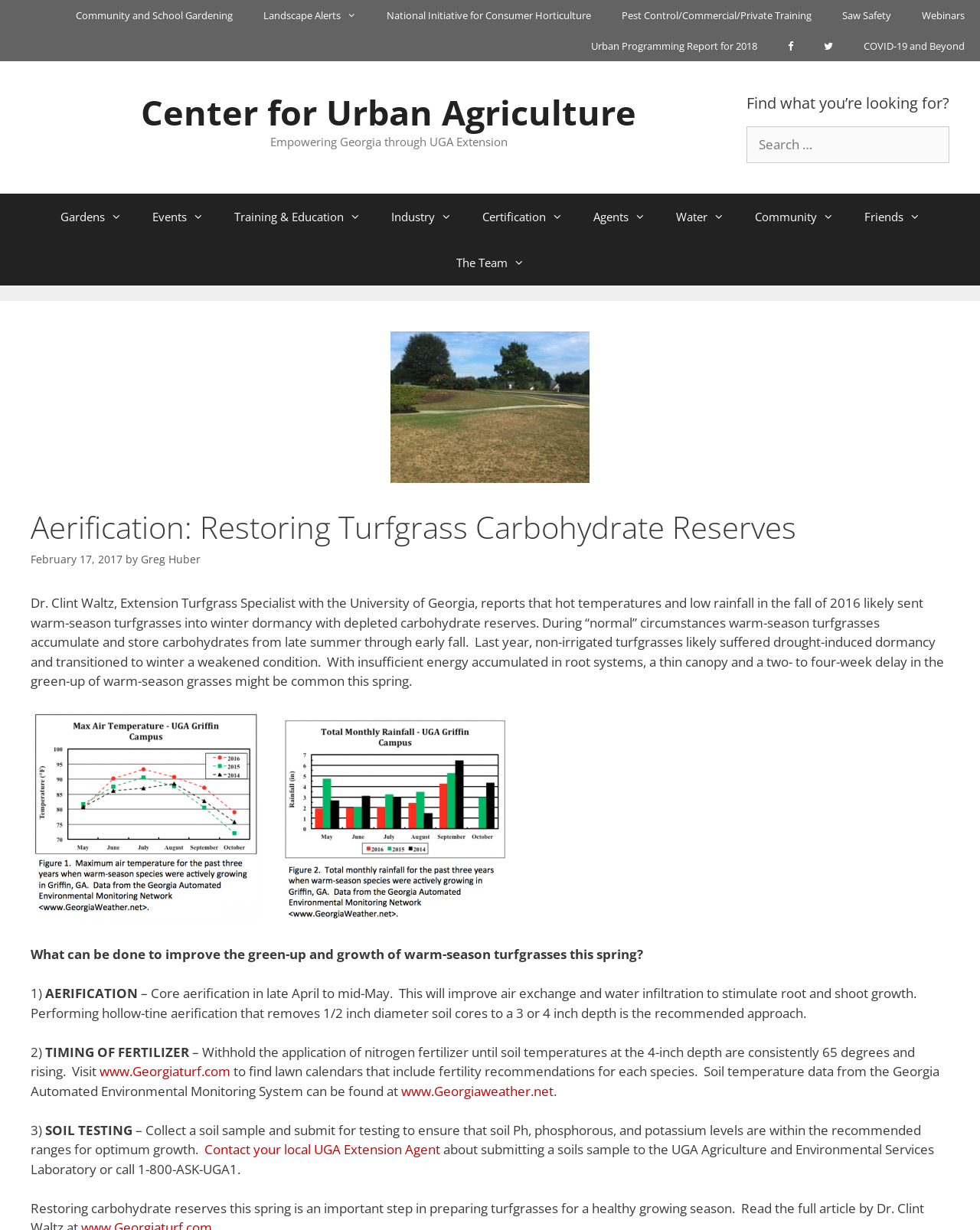Can you find the bounding box coordinates for the element to click on to achieve the instruction: "Learn about the Center for Urban Agriculture"?

[0.144, 0.072, 0.649, 0.11]